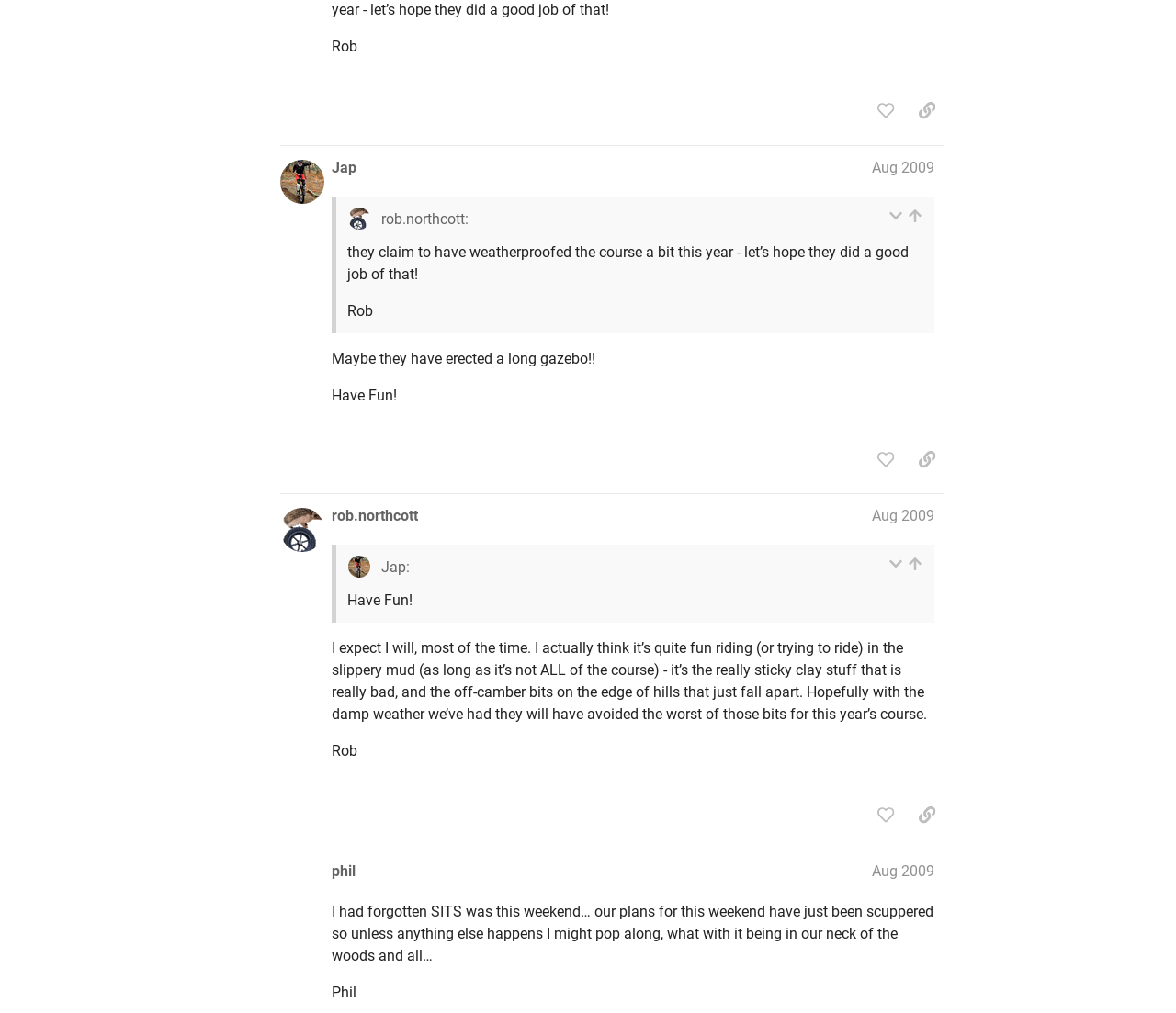Using the given description, provide the bounding box coordinates formatted as (top-left x, top-left y, bottom-right x, bottom-right y), with all values being floating point numbers between 0 and 1. Description: LightBicycle 36” Carbon Rim

[0.248, 0.742, 0.422, 0.789]